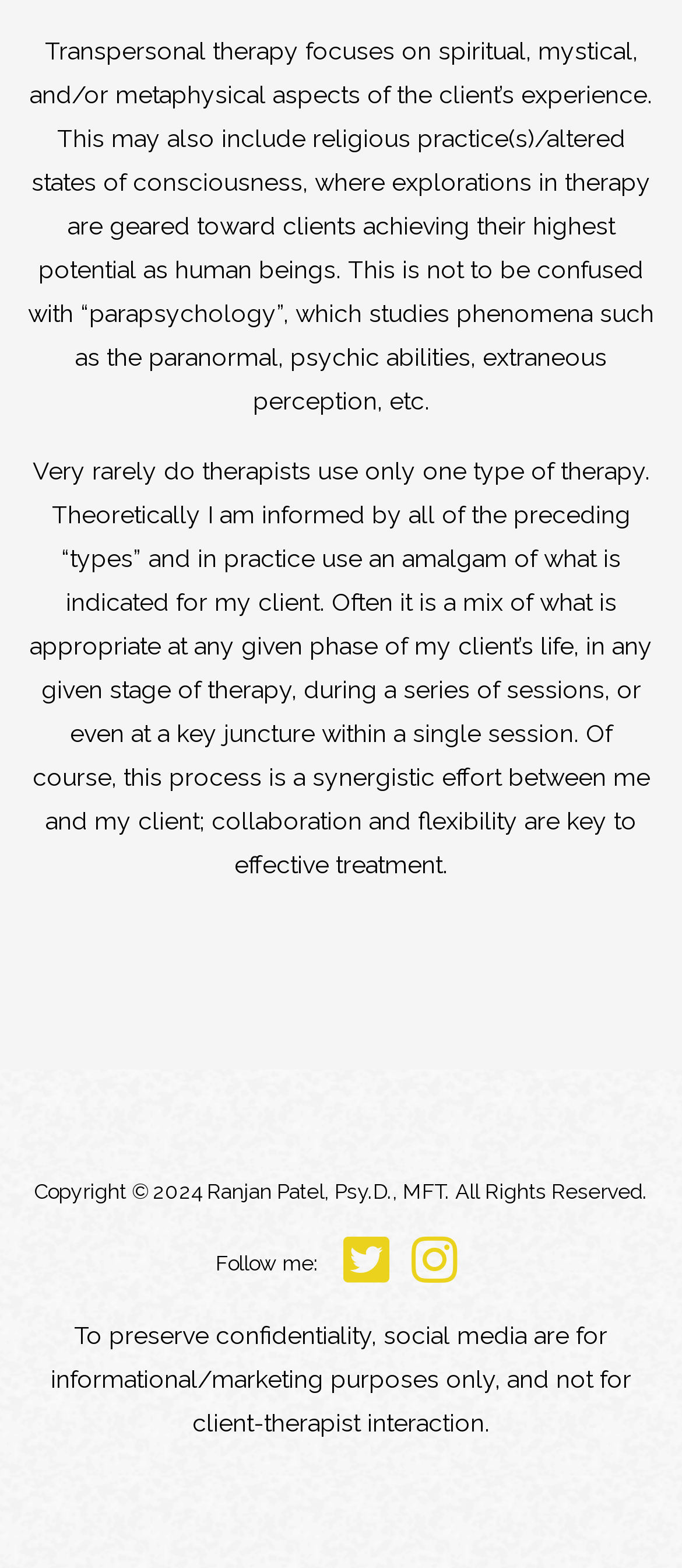Find the bounding box coordinates for the UI element whose description is: "parent_node: Follow me:". The coordinates should be four float numbers between 0 and 1, in the format [left, top, right, bottom].

[0.604, 0.785, 0.67, 0.824]